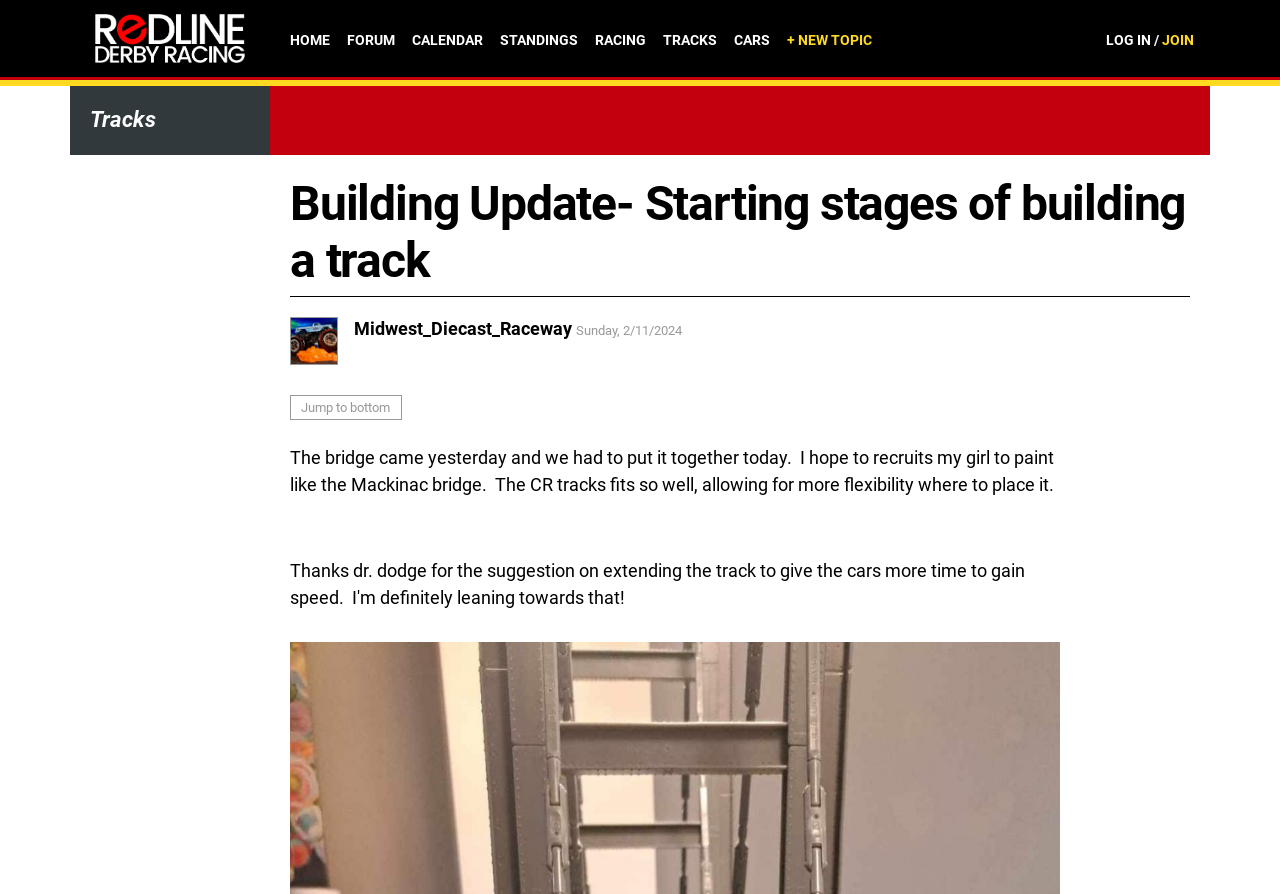Respond with a single word or phrase to the following question: How many links are in the top navigation bar?

8